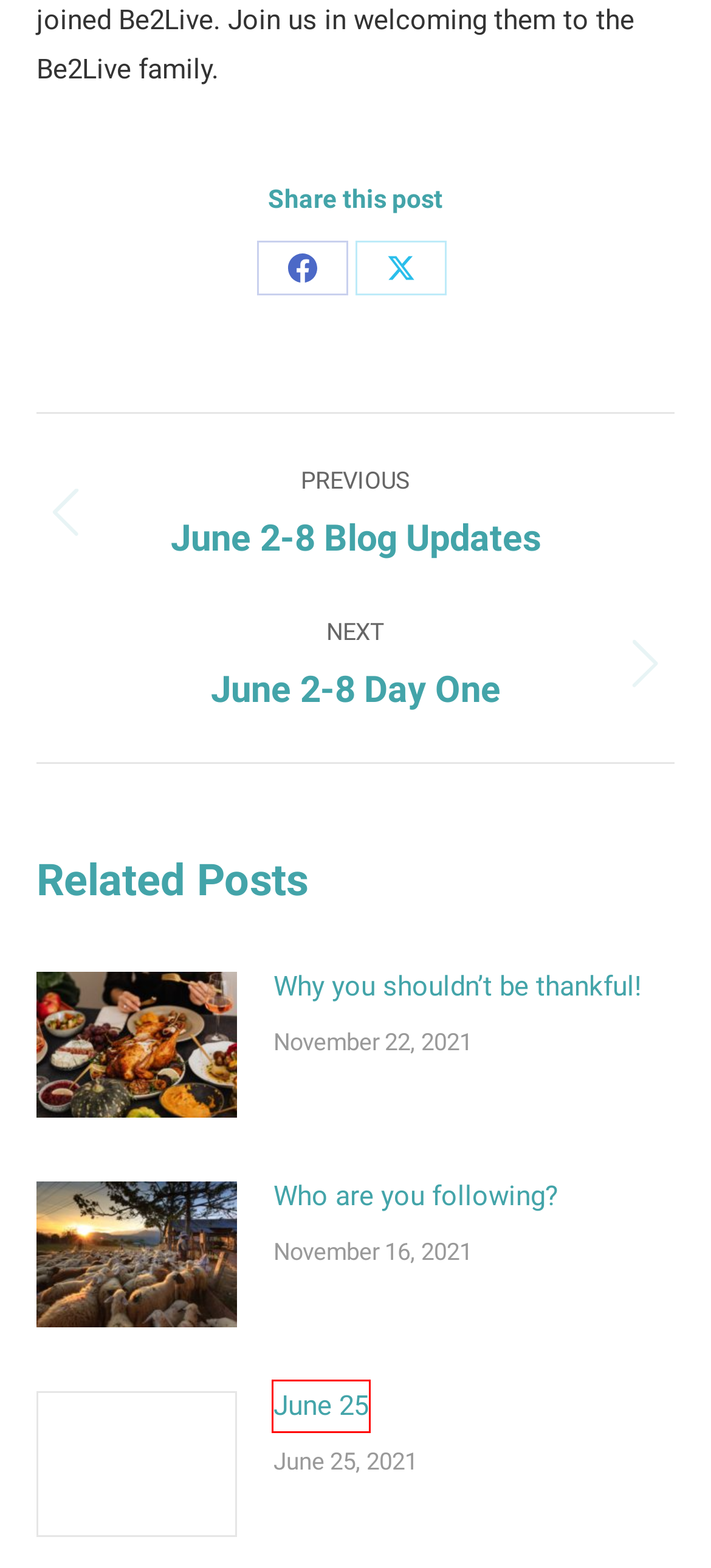Given a webpage screenshot with a red bounding box around a UI element, choose the webpage description that best matches the new webpage after clicking the element within the bounding box. Here are the candidates:
A. June 2-8 Day One - Be2Live
B. June 25 - Be2Live
C. Our Story - Be2Live
D. Campbrain
E. Home - Be2Live
F. Who are you following? - Be2Live
G. Why you shouldn't be thankful! - Be2Live
H. June 2-8 Blog Updates - Be2Live

B